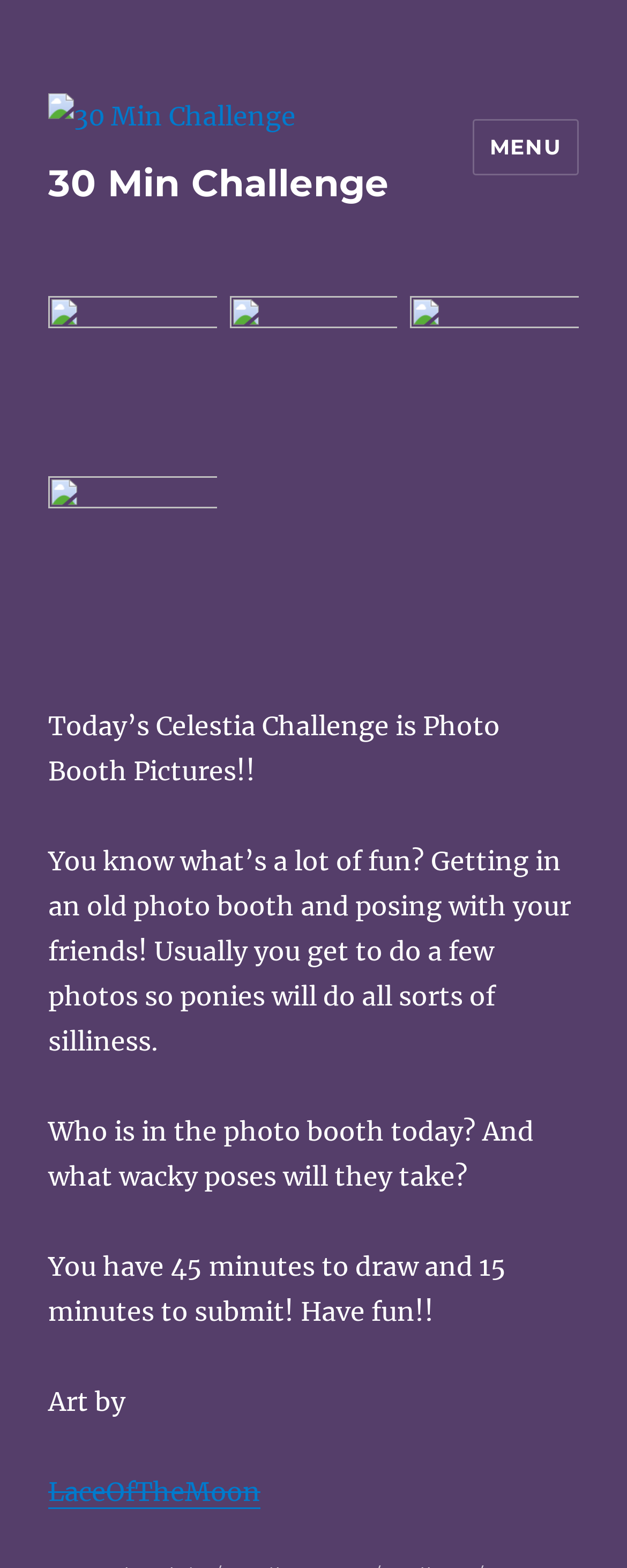Bounding box coordinates should be provided in the format (top-left x, top-left y, bottom-right x, bottom-right y) with all values between 0 and 1. Identify the bounding box for this UI element: 30 Min Challenge

[0.077, 0.102, 0.62, 0.131]